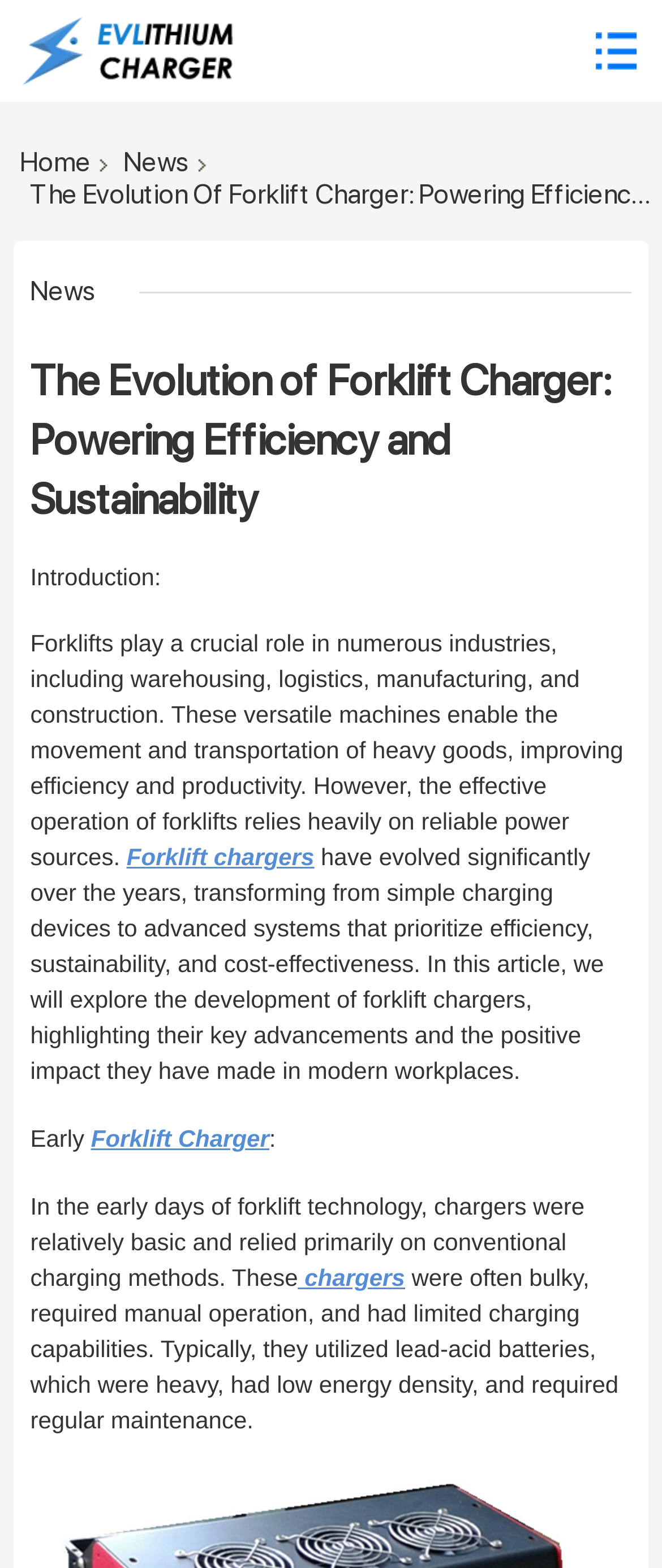Based on the element description Forklift chargers, identify the bounding box coordinates for the UI element. The coordinates should be in the format (top-left x, top-left y, bottom-right x, bottom-right y) and within the 0 to 1 range.

[0.191, 0.539, 0.475, 0.555]